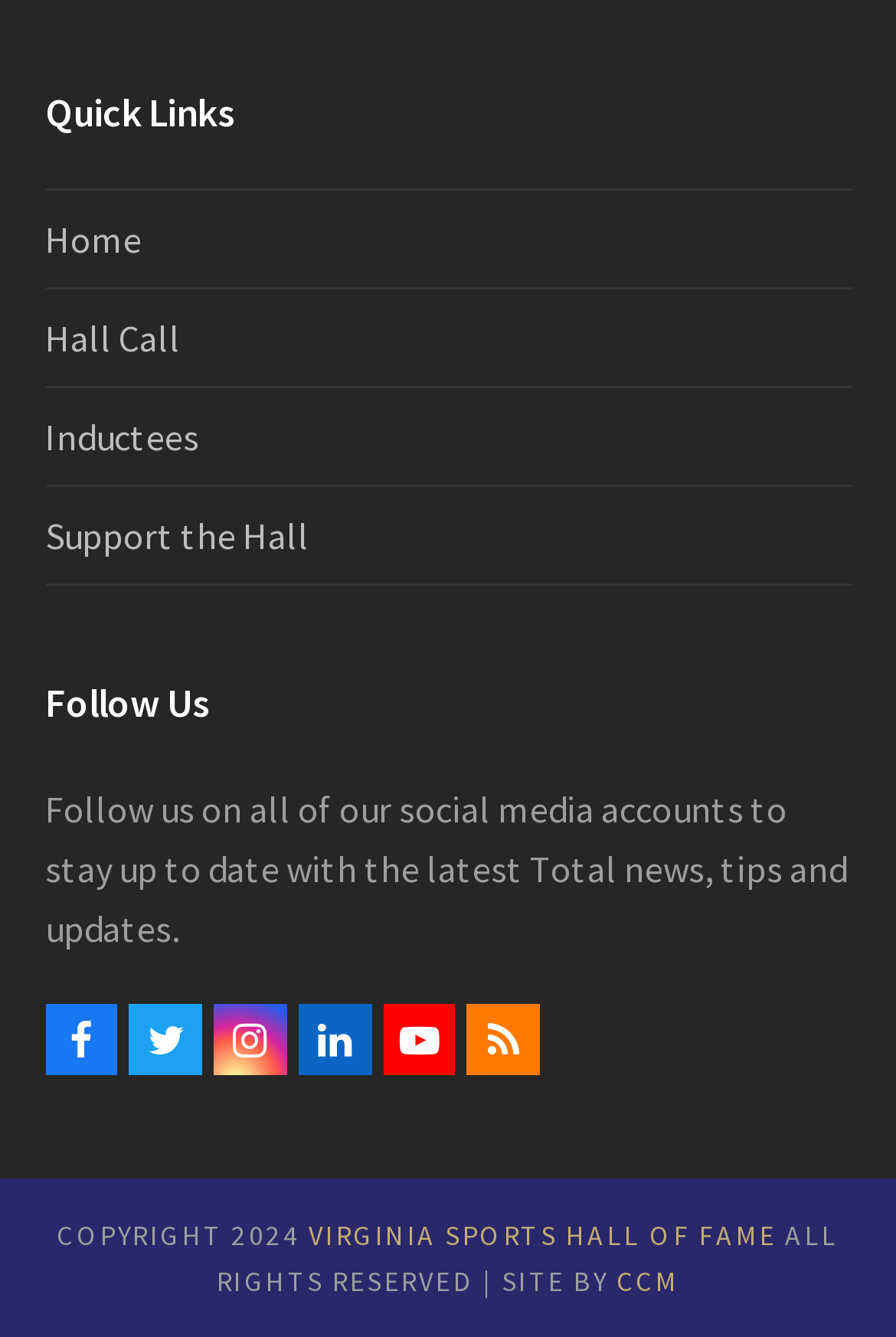Please answer the following question using a single word or phrase: 
How many main sections are there?

3